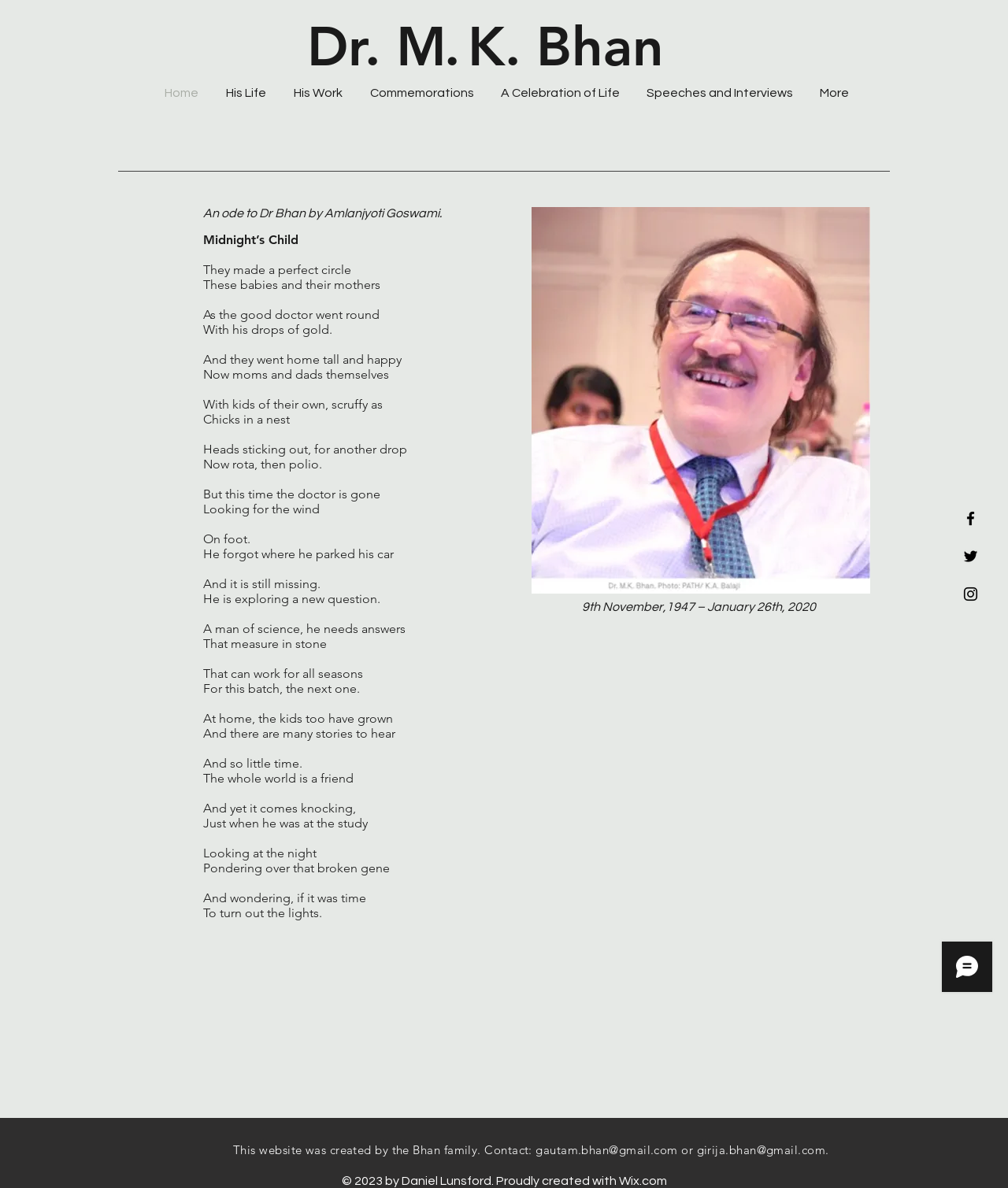Articulate a detailed summary of the webpage's content and design.

The webpage is a tribute to Dr. M. K. Bhan, with a heading at the top featuring his name. Below the heading, there is a navigation menu with links to different sections of the website, including "Home", "His Life", "His Work", "Commemorations", and more.

On the left side of the page, there is a main content area that displays a poem or ode to Dr. Bhan, written by Amlanjyoti Goswami. The poem is divided into several stanzas, each with a few lines of text. The poem appears to be a heartfelt tribute to Dr. Bhan, describing his work and legacy.

To the right of the poem, there is an image, likely a photograph, with a caption "Slide1.jpeg". Below the image, there is a line of text that reads "9th November, 1947 – January 26th, 2020", which may be Dr. Bhan's birth and death dates.

At the bottom of the page, there is a social media bar with links to Facebook, Twitter, and Instagram. There is also a Wix Chat iframe, which may allow visitors to interact with the website or its creators.

In the footer area, there is a message from the Bhan family, stating that they created the website and providing contact information. There is also a copyright notice and a mention of the website being created with Wix.com.

Overall, the webpage is a heartfelt tribute to Dr. M. K. Bhan, featuring a poem, images, and other elements that celebrate his life and work.